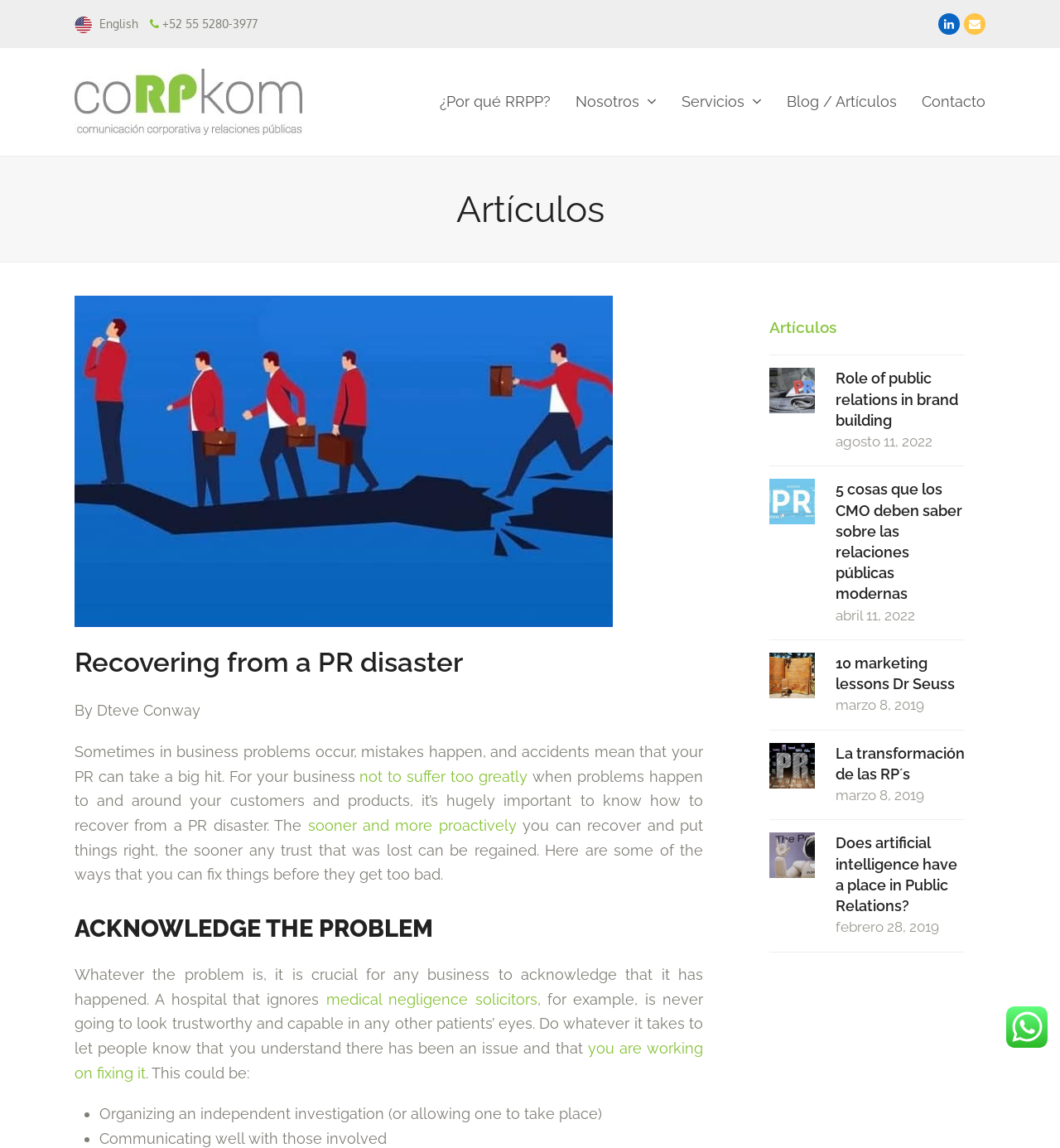Find and indicate the bounding box coordinates of the region you should select to follow the given instruction: "Check 'Role of public relations in brand building'".

[0.726, 0.321, 0.91, 0.395]